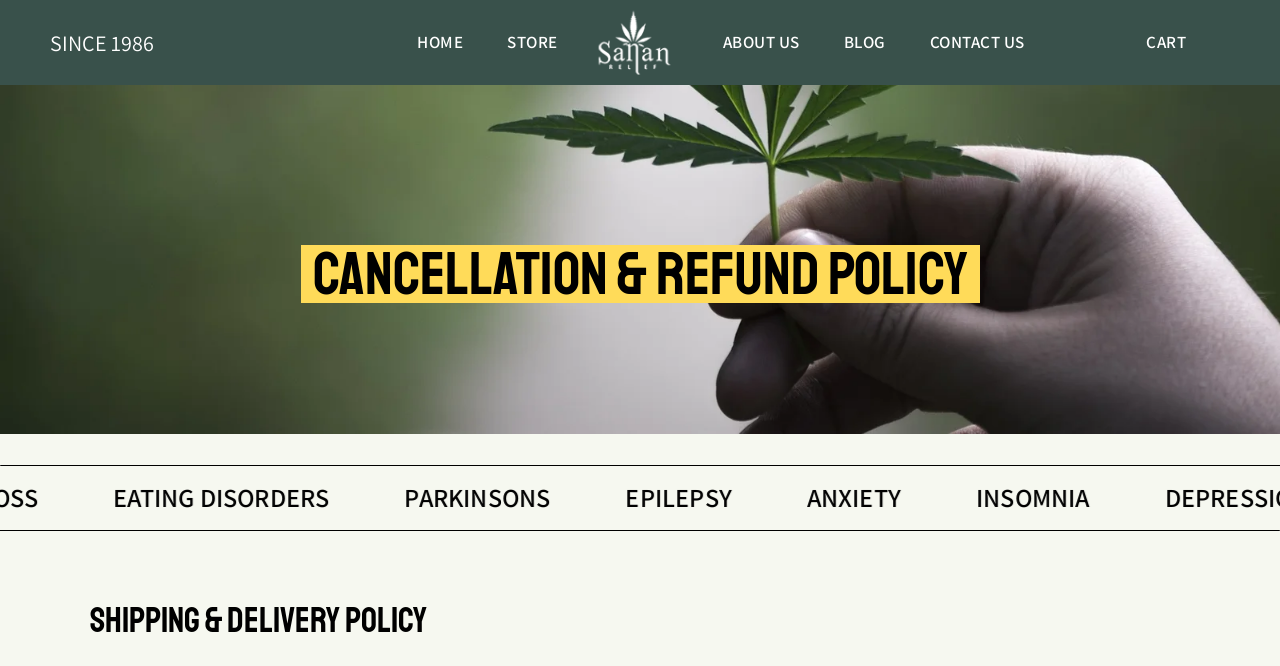Identify the first-level heading on the webpage and generate its text content.

Cancellation & Refund Policy